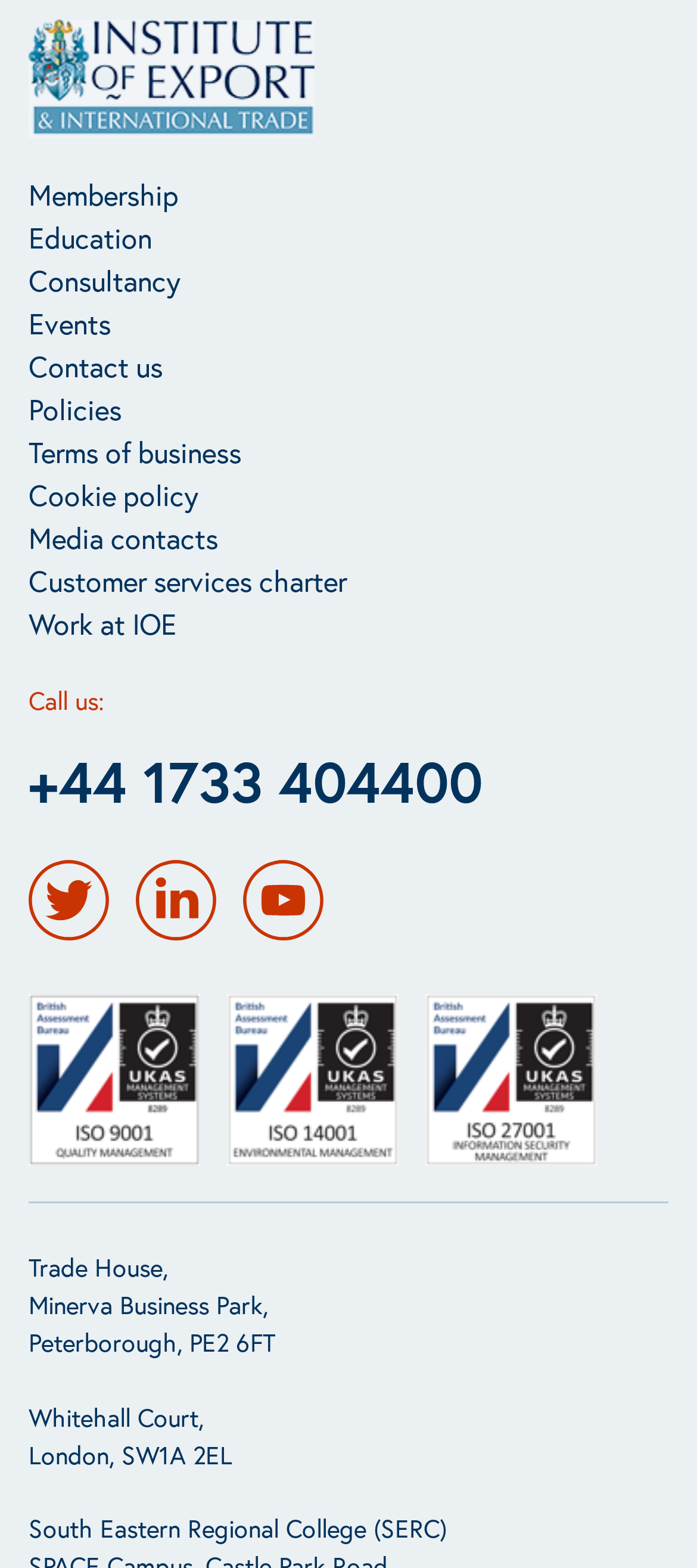Determine the bounding box coordinates for the element that should be clicked to follow this instruction: "Click the IOE Logo". The coordinates should be given as four float numbers between 0 and 1, in the format [left, top, right, bottom].

[0.041, 0.013, 0.959, 0.088]